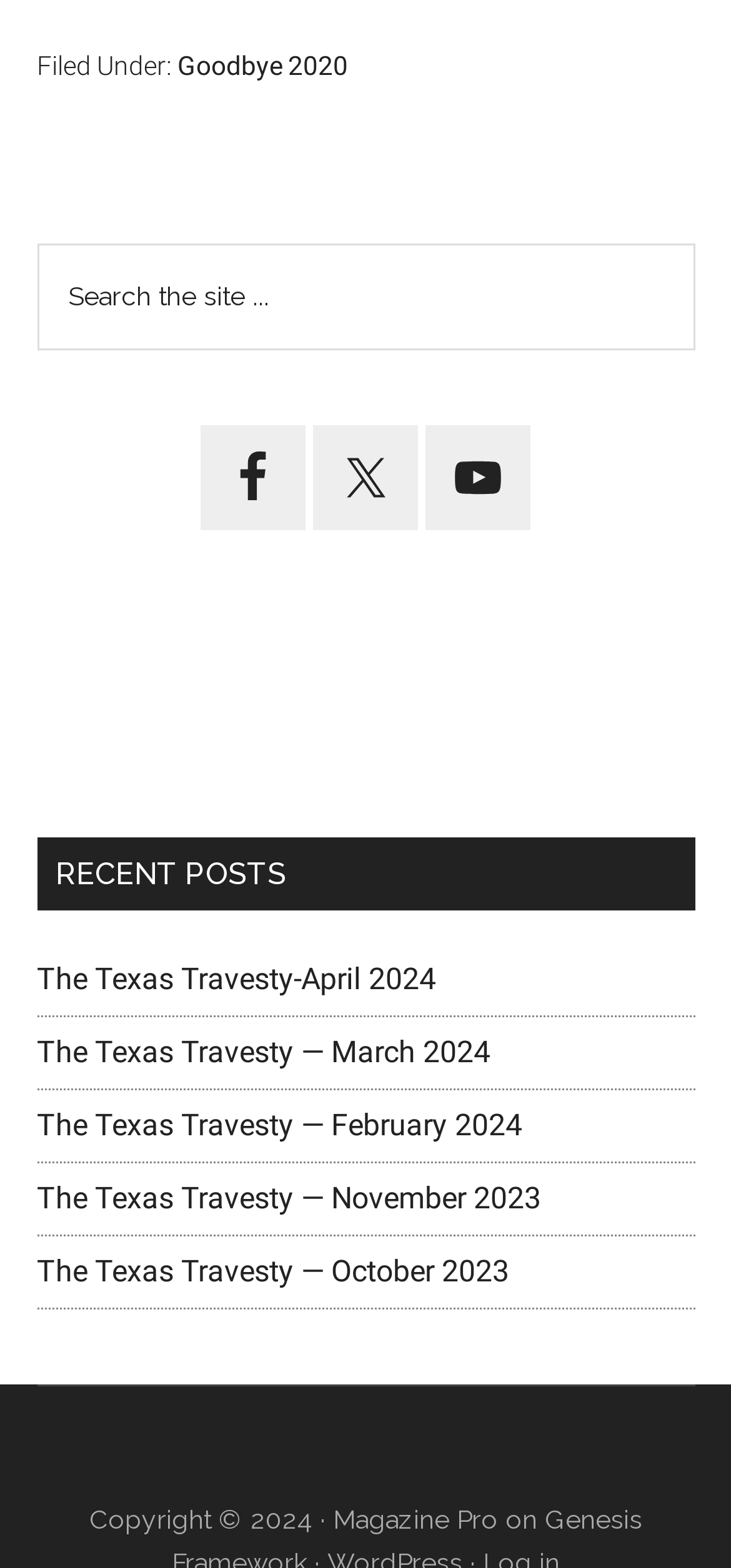Identify the bounding box for the given UI element using the description provided. Coordinates should be in the format (top-left x, top-left y, bottom-right x, bottom-right y) and must be between 0 and 1. Here is the description: The Texas Travesty-April 2024

[0.05, 0.613, 0.596, 0.636]